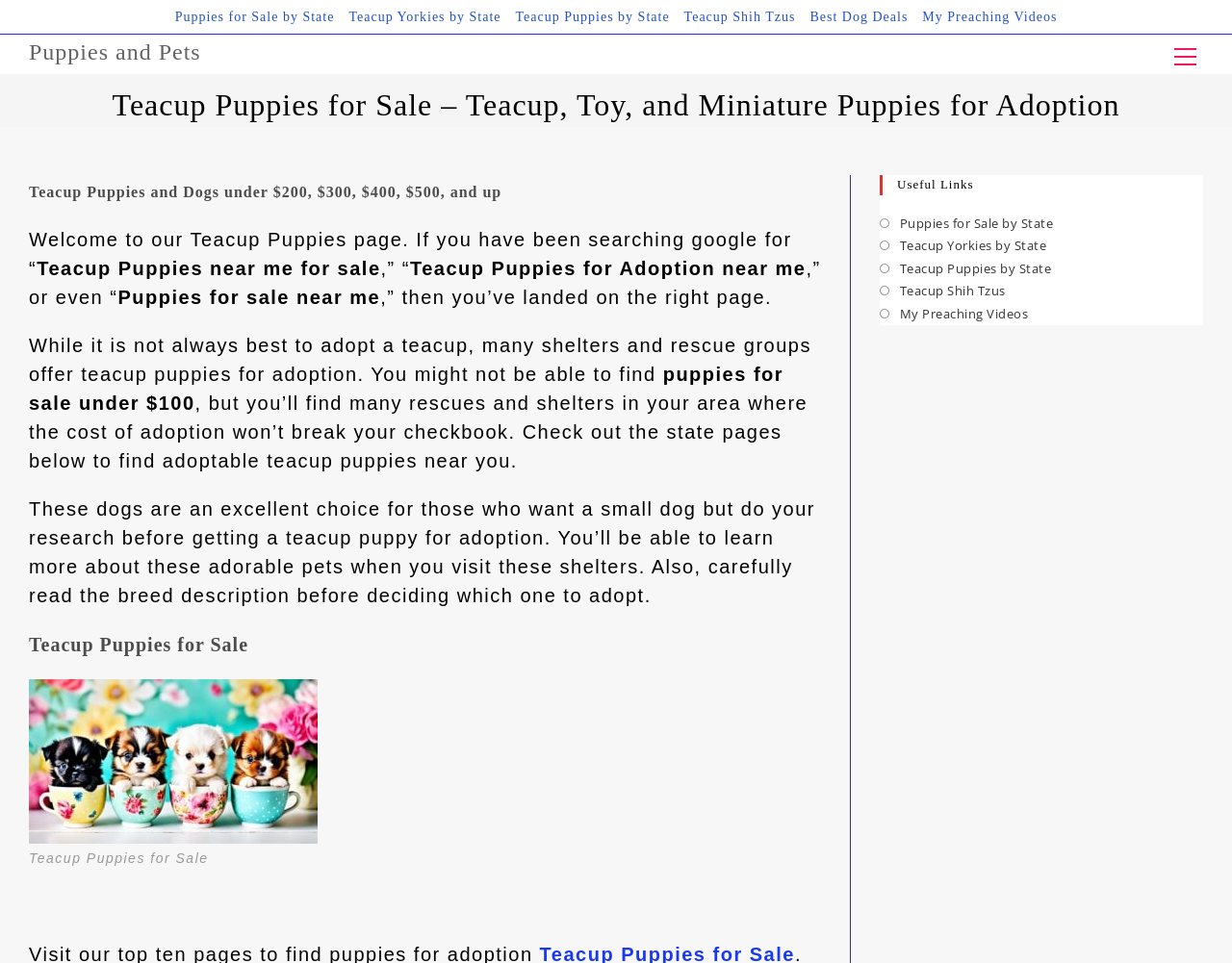Identify the bounding box coordinates of the section that should be clicked to achieve the task described: "Click on Puppies for Sale by State".

[0.142, 0.011, 0.271, 0.025]